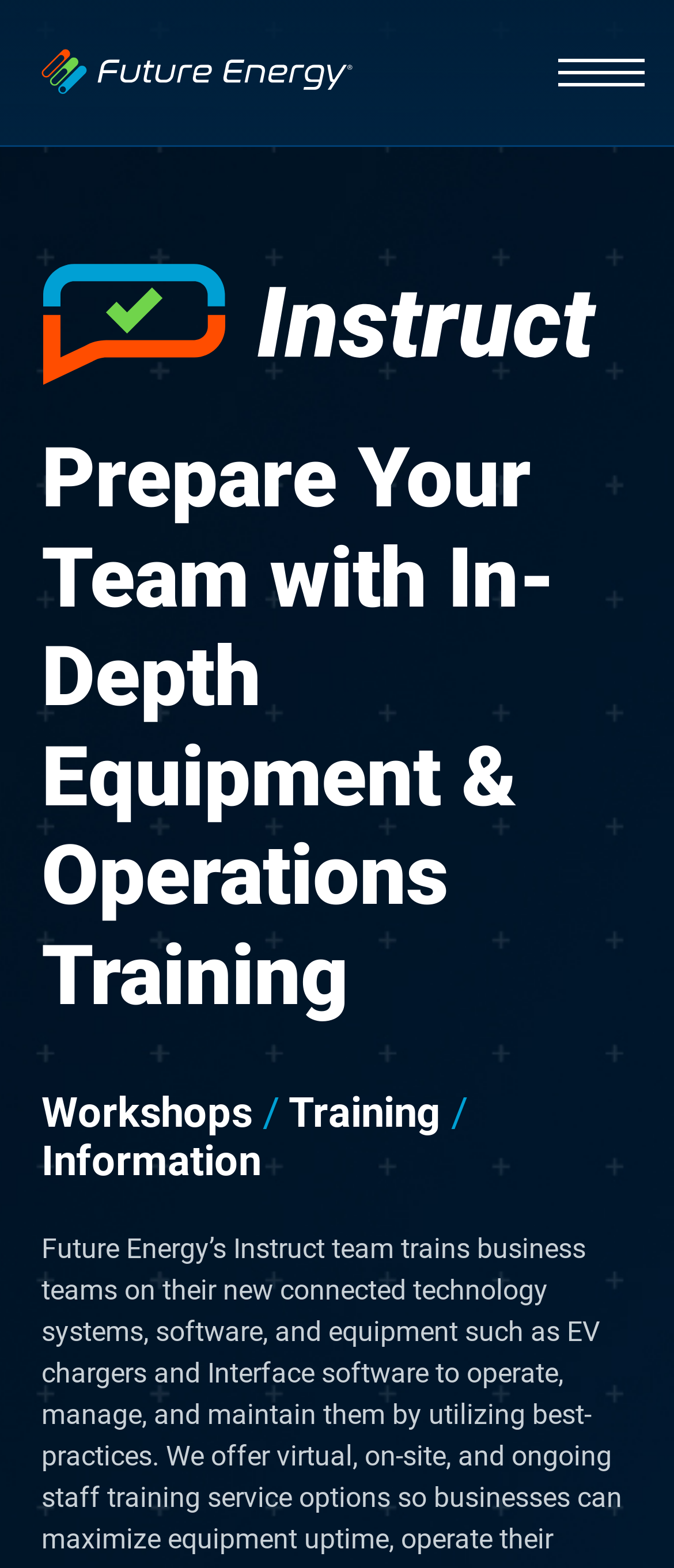Find the main header of the webpage and produce its text content.

Prepare Your Team with In-Depth Equipment & Operations Training